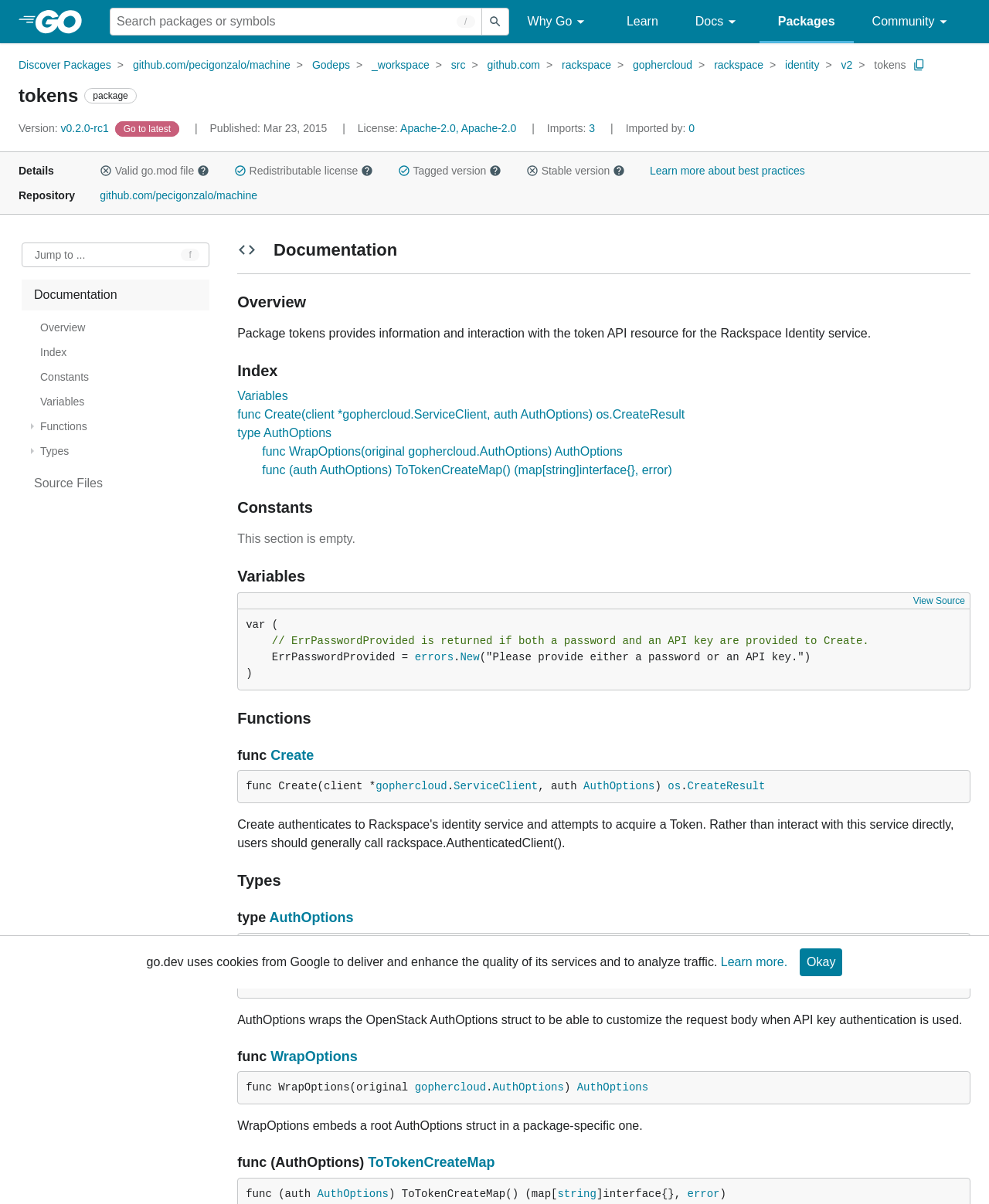Write an elaborate caption that captures the essence of the webpage.

This webpage is about the "tokens package" on GitHub, specifically the Go package for interacting with the Rackspace Identity service's token API resource. 

At the top, there is a heading "Go" with an image of the Go logo, followed by a link to skip to the main content. Below that, there is a search bar where users can search for a package. 

The main navigation menu is located at the top right, with links to "Why Go", "Learn", "Docs", "Packages", and "Community". Each of these links has a submenu dropdown icon.

Below the navigation menu, there is a breadcrumb navigation bar showing the path to the current package, with links to "Discover Packages", "github.com/pecigonzalo/machine", and other directories.

The main content area is divided into two sections. The left section has a heading "tokens" and displays information about the package, including its version, publication date, license, and import statistics. There are also links to go to the latest version, view the license, and see the import details.

The right section has a heading "Details" and displays several details about the package, including whether it has a valid go.mod file, a redistributable license, a tagged version, and a stable version. Each of these details has a disclosure triangle that can be expanded to show more information.

Below the details section, there is a link to learn more about best practices and a heading "Repository" with a link to the GitHub repository.

Further down, there is a tree view navigation menu with links to "Documentation", "Source Files", and other sections. The "Documentation" section is expanded by default and shows links to "Overview", "Index", "Constants", "Variables", "Functions", and "Types".

Finally, there are headings and links to "Documentation", "Overview", and "Index" at the bottom of the page.